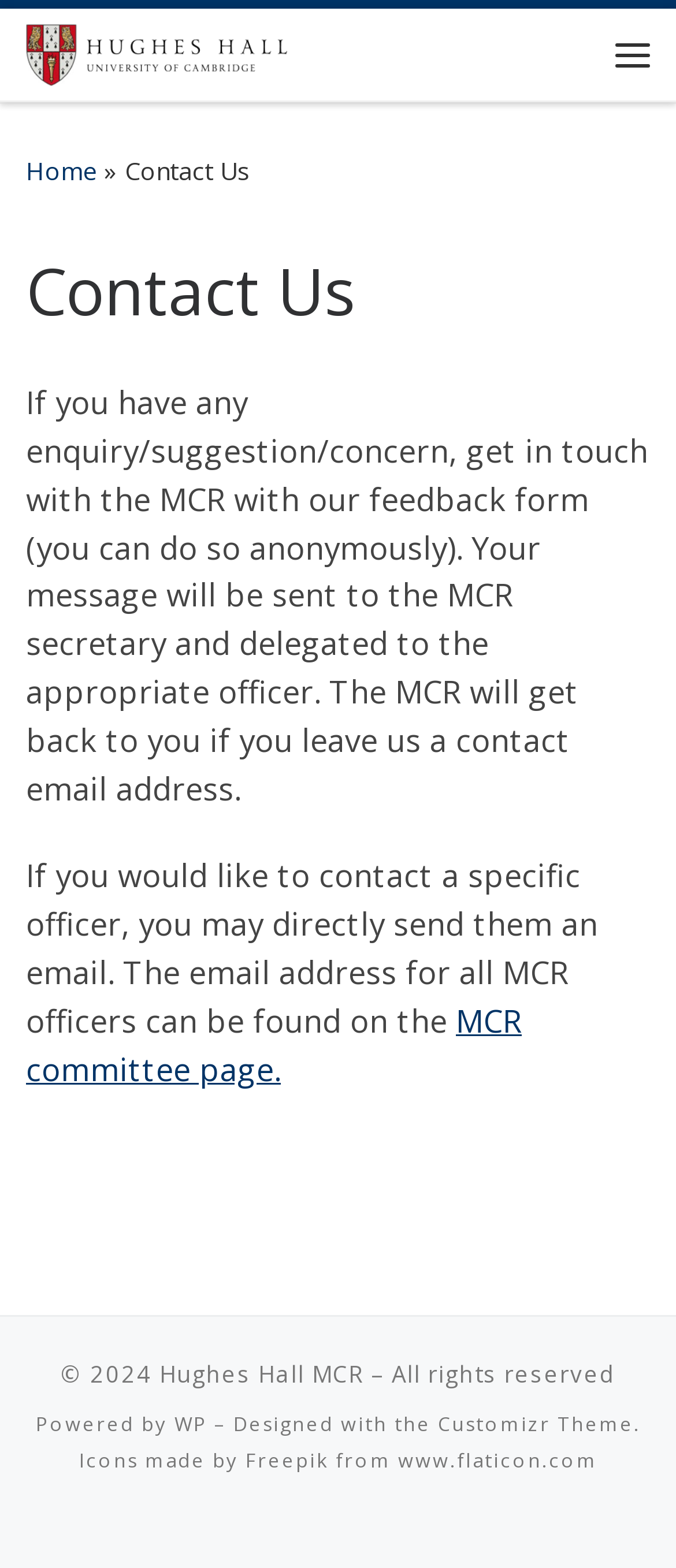Identify the bounding box coordinates for the UI element described as: "Skip to content". The coordinates should be provided as four floats between 0 and 1: [left, top, right, bottom].

[0.01, 0.004, 0.392, 0.059]